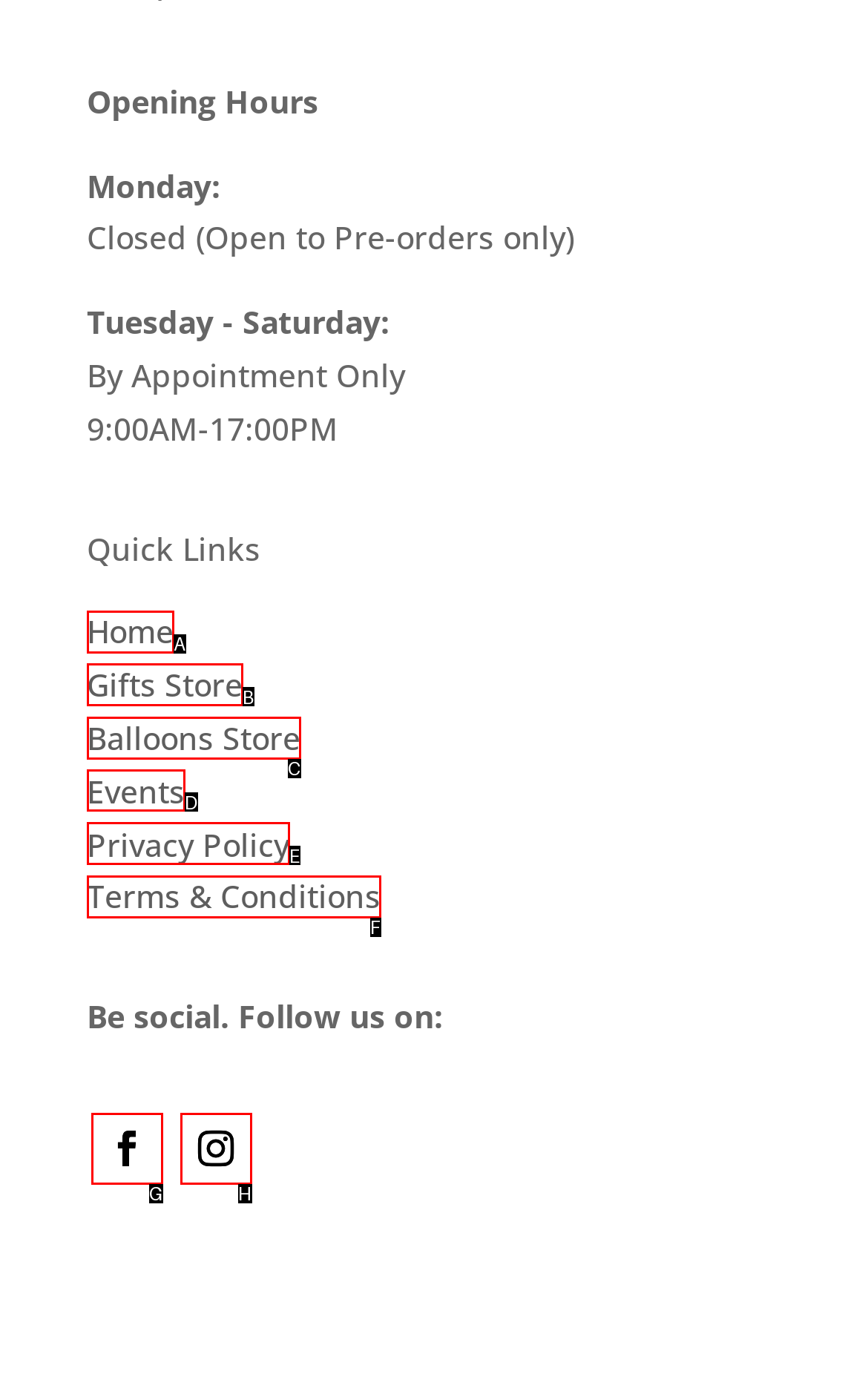Choose the HTML element to click for this instruction: Check events Answer with the letter of the correct choice from the given options.

D